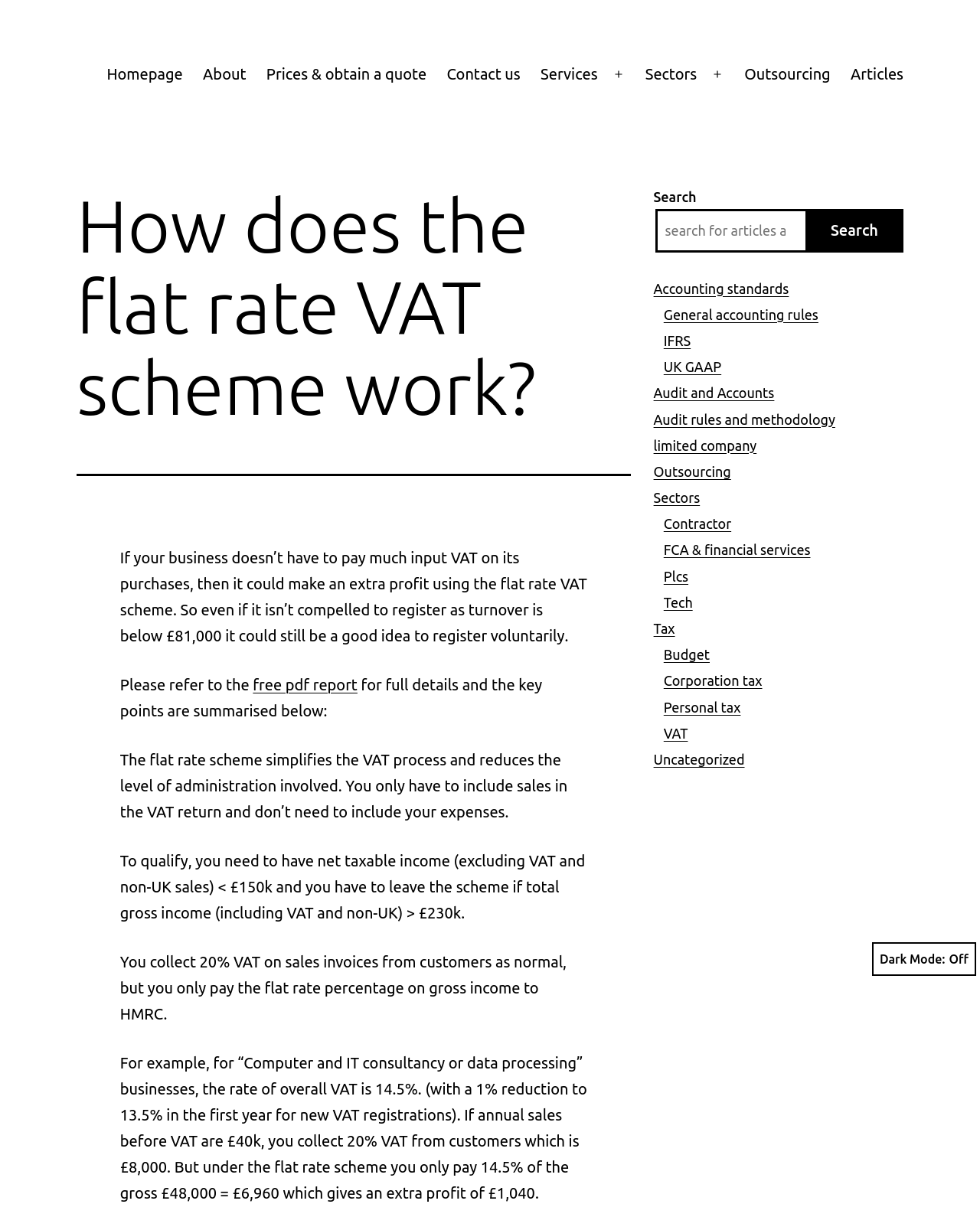Can you specify the bounding box coordinates for the region that should be clicked to fulfill this instruction: "Click on the 'Homepage' link".

[0.099, 0.045, 0.197, 0.076]